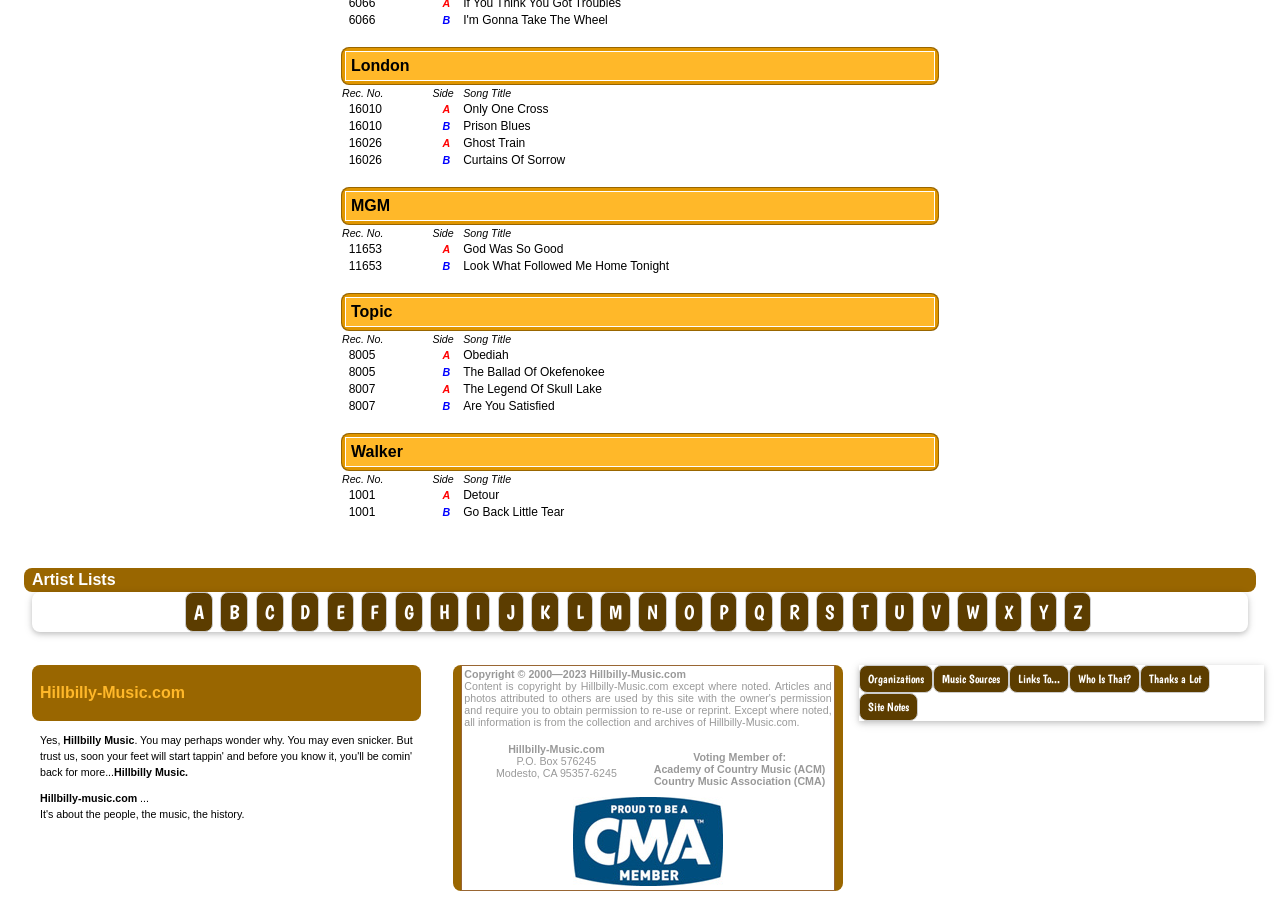Use a single word or phrase to respond to the question:
What is the song title in the first row?

I'm Gonna Take The Wheel